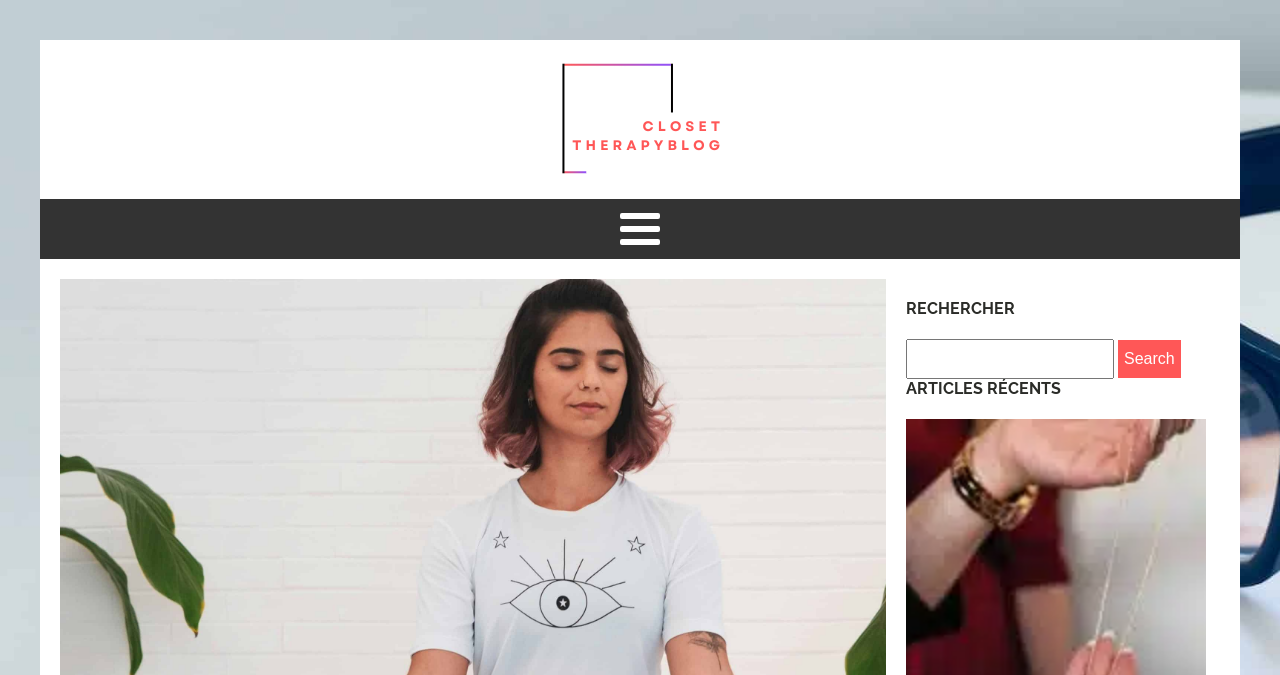What is the language of the webpage?
Using the visual information, respond with a single word or phrase.

French